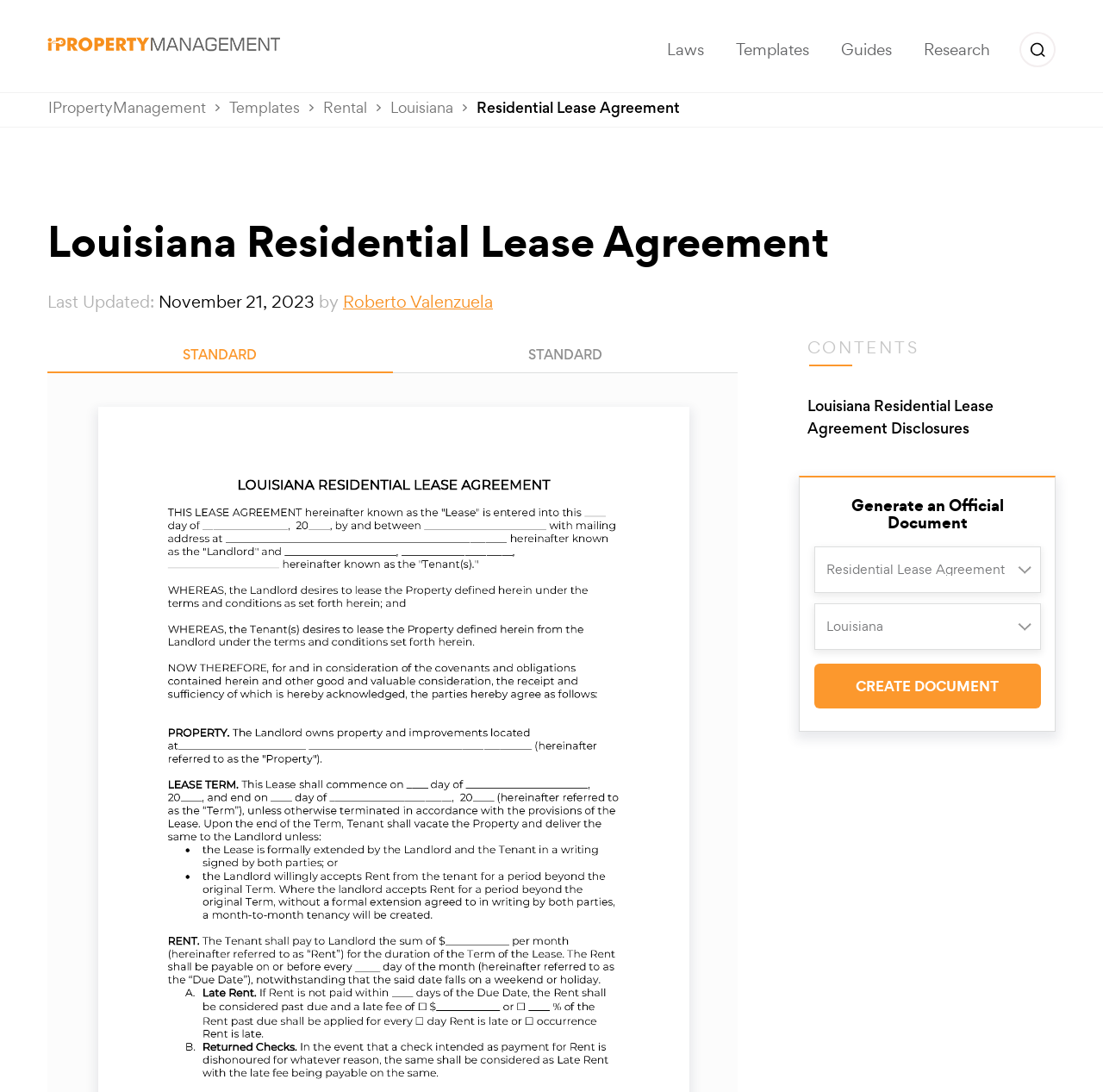Extract the primary headline from the webpage and present its text.

Louisiana Residential Lease Agreement